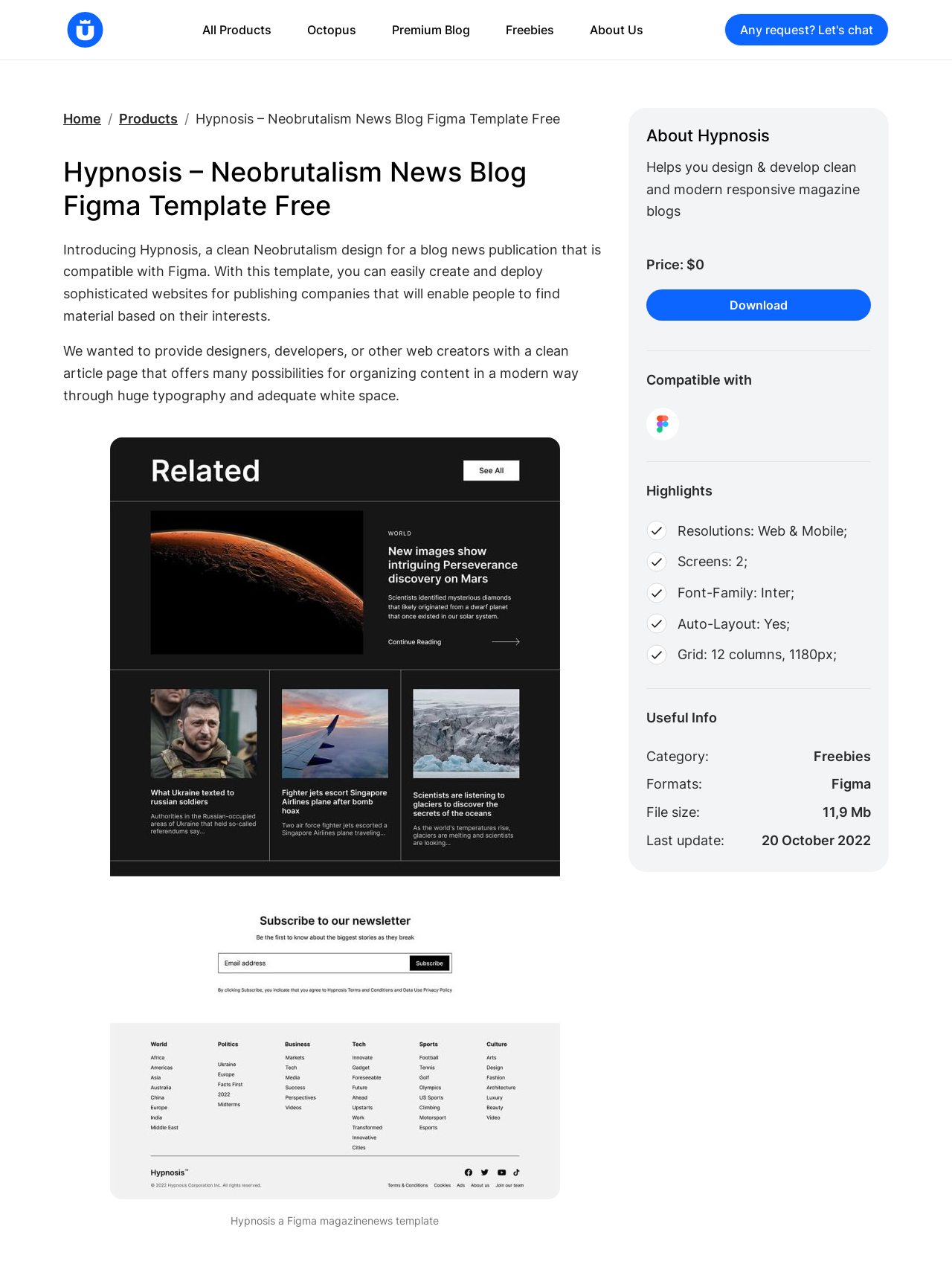Locate the heading on the webpage and return its text.

Hypnosis – Neobrutalism News Blog Figma Template Free